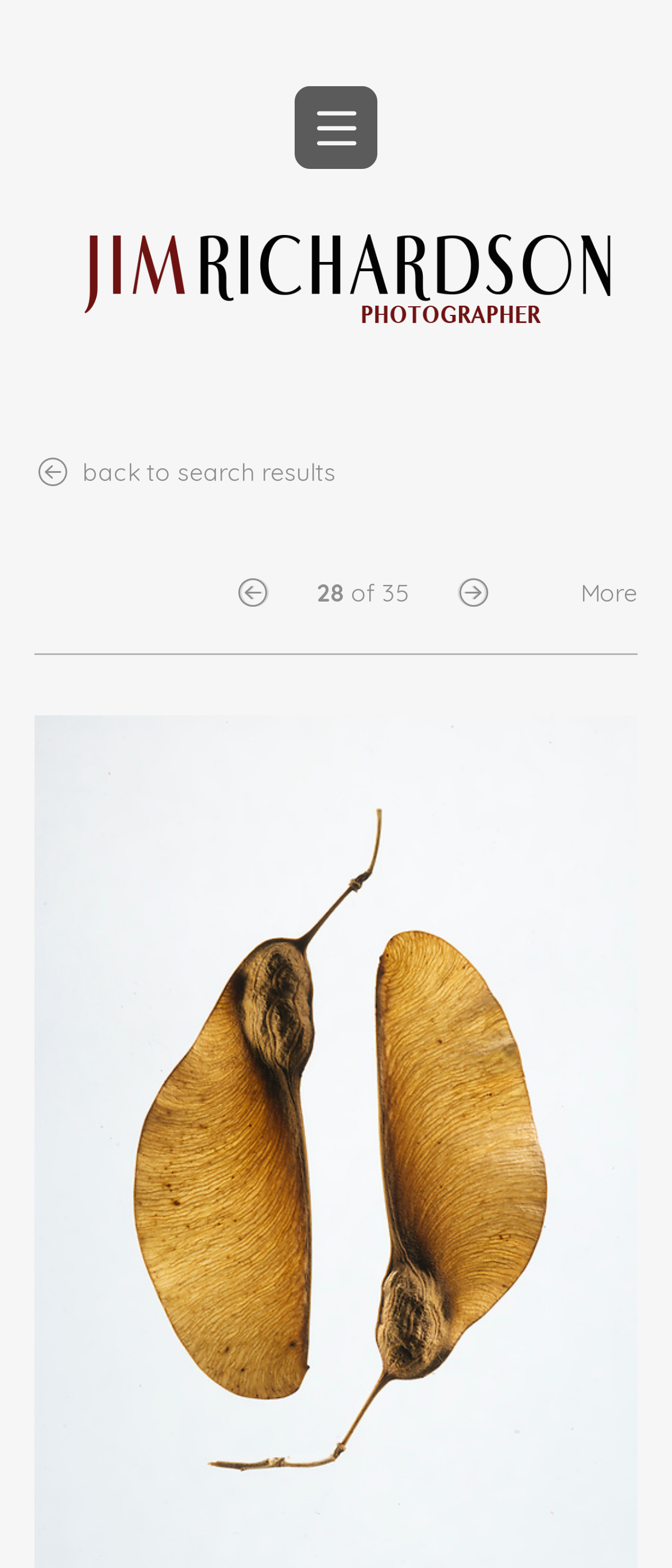What are the categories of fine art prints?
Use the image to give a comprehensive and detailed response to the question.

The categories of fine art prints can be found in the links below the 'FINE ART PRINTS' static text element, which include 'Scotland', 'Kansas & Flint Hills', 'Vintage Kansas B&W', 'Cuba, Kansas', and 'Posters'.